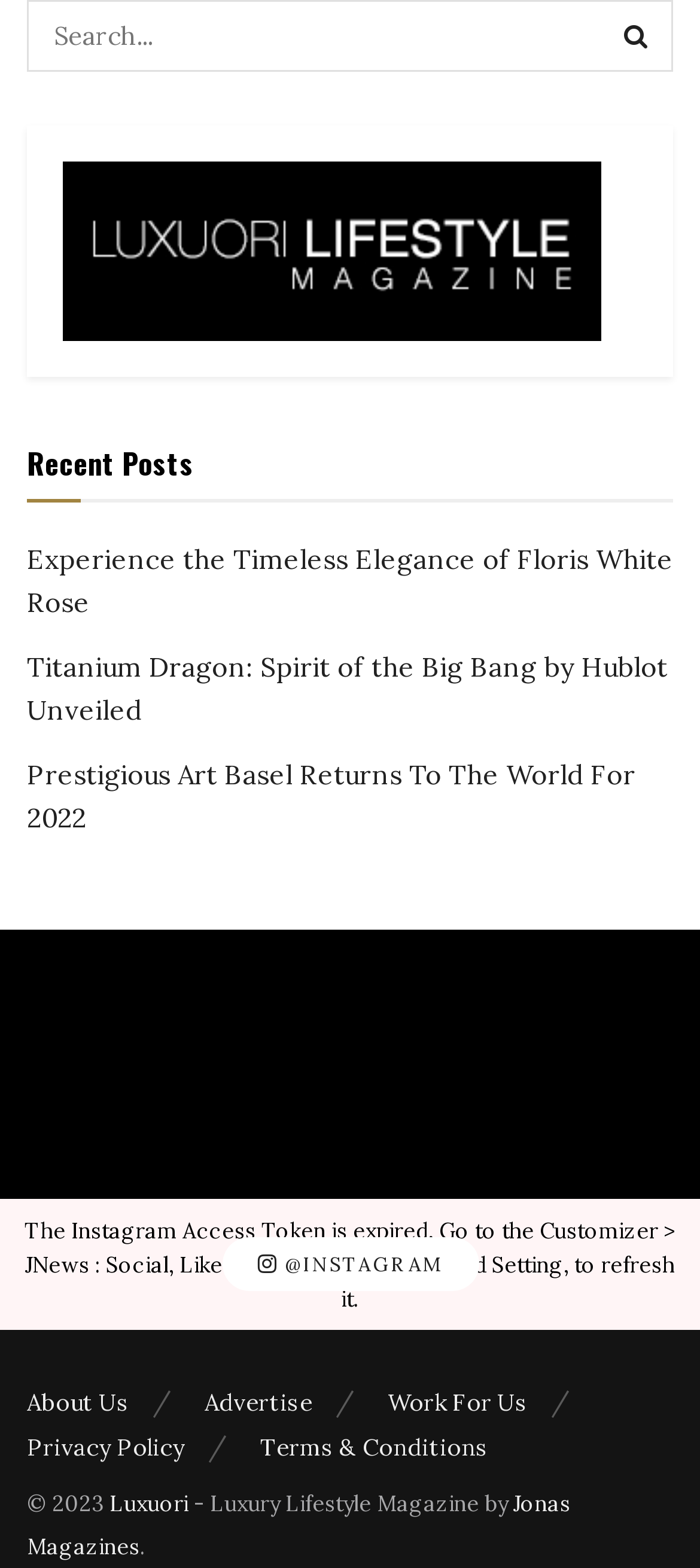Using floating point numbers between 0 and 1, provide the bounding box coordinates in the format (top-left x, top-left y, bottom-right x, bottom-right y). Locate the UI element described here: Advertise

[0.292, 0.885, 0.446, 0.904]